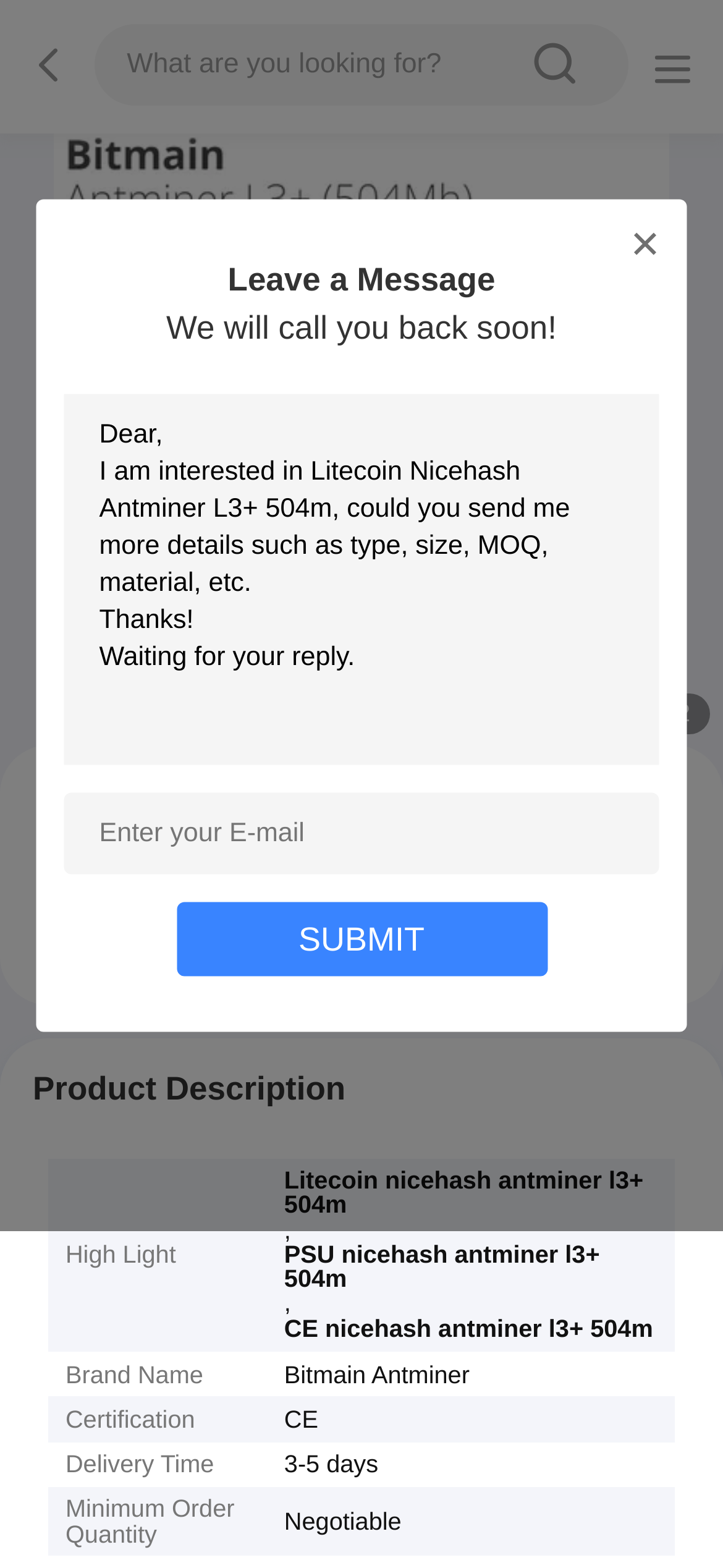Answer the question in a single word or phrase:
What is the minimum order quantity?

Negotiable